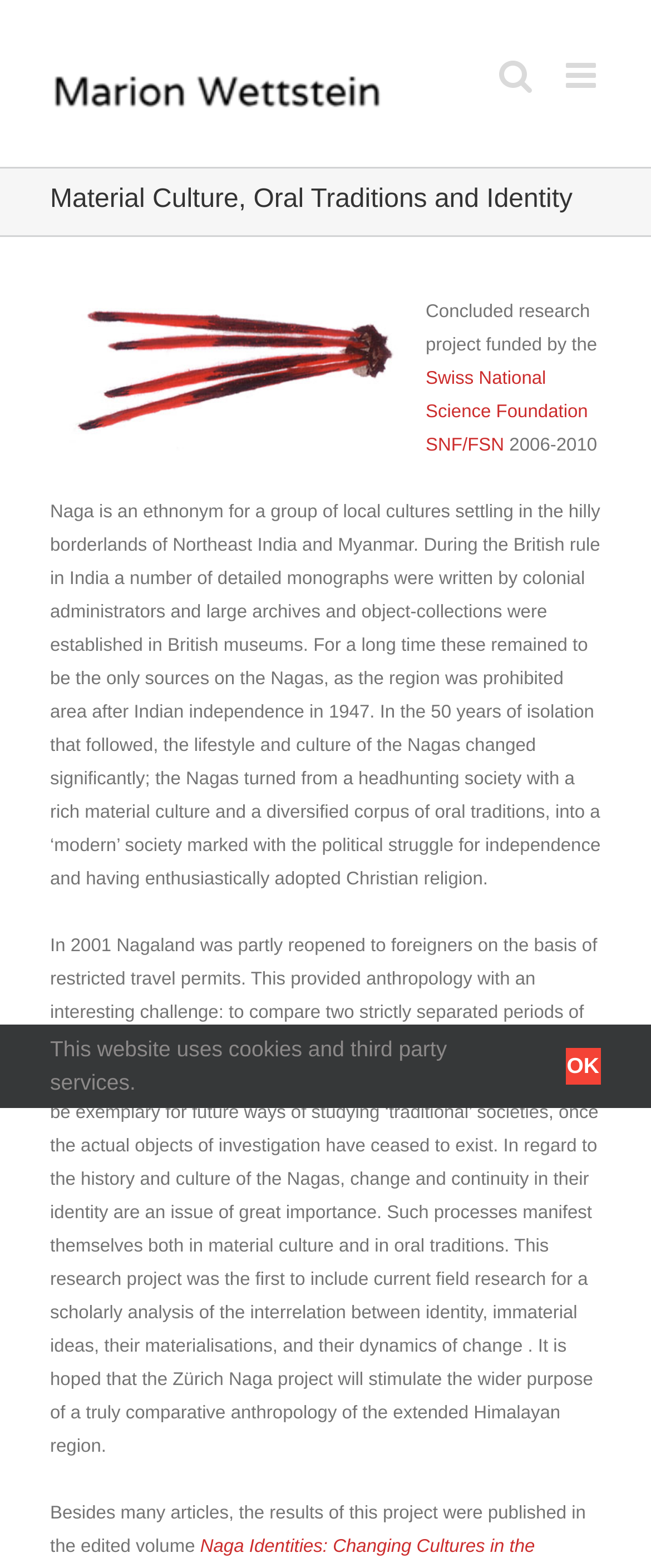What is the region being studied?
Carefully examine the image and provide a detailed answer to the question.

The text in the webpage mentions 'the hilly borderlands of Northeast India and Myanmar' which indicates that the region being studied is Northeast India and Myanmar.